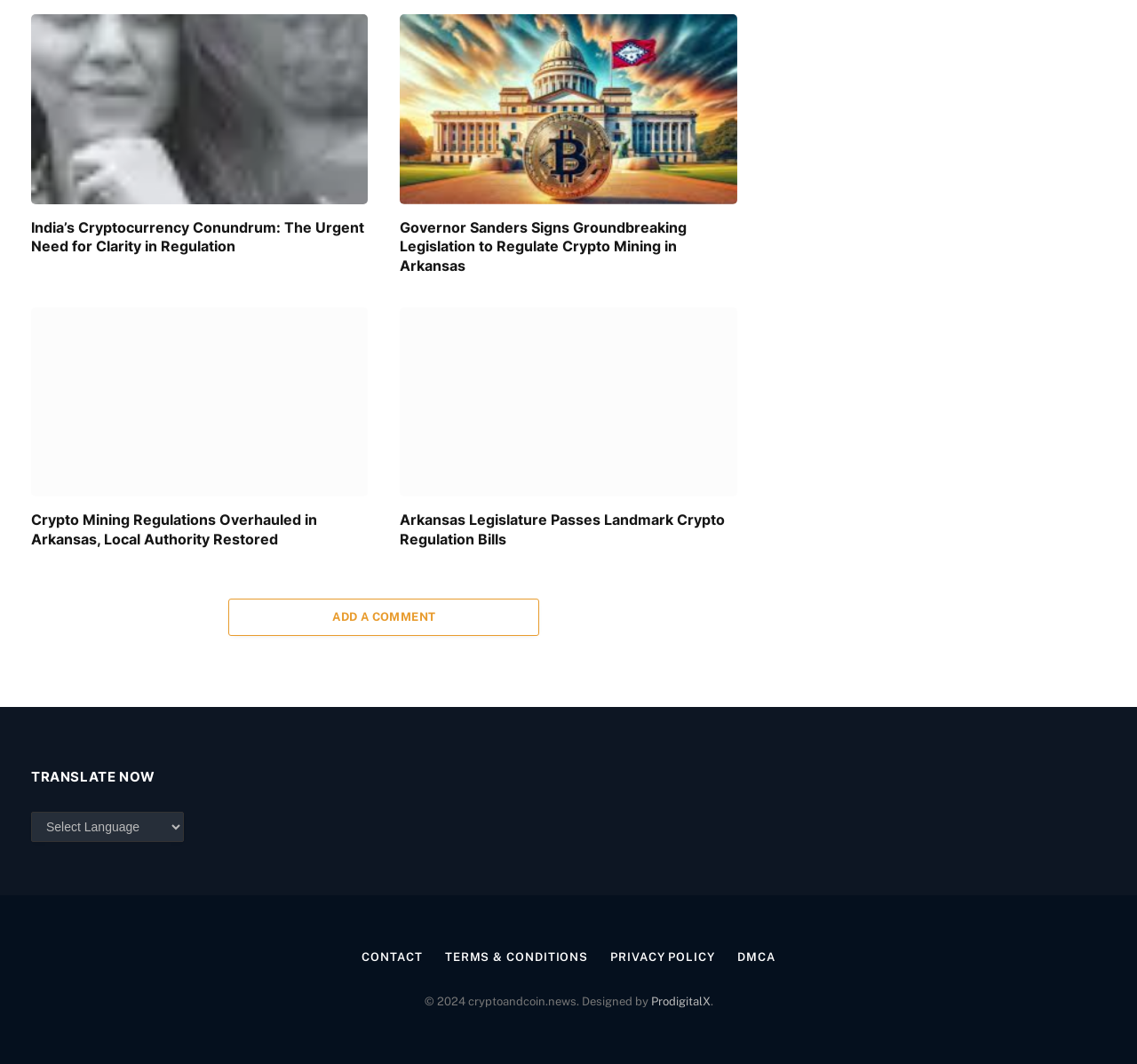What is the purpose of the 'TRANSLATE NOW' button?
Refer to the image and offer an in-depth and detailed answer to the question.

The 'TRANSLATE NOW' button is likely a language translation feature, allowing users to translate the website's content into different languages.